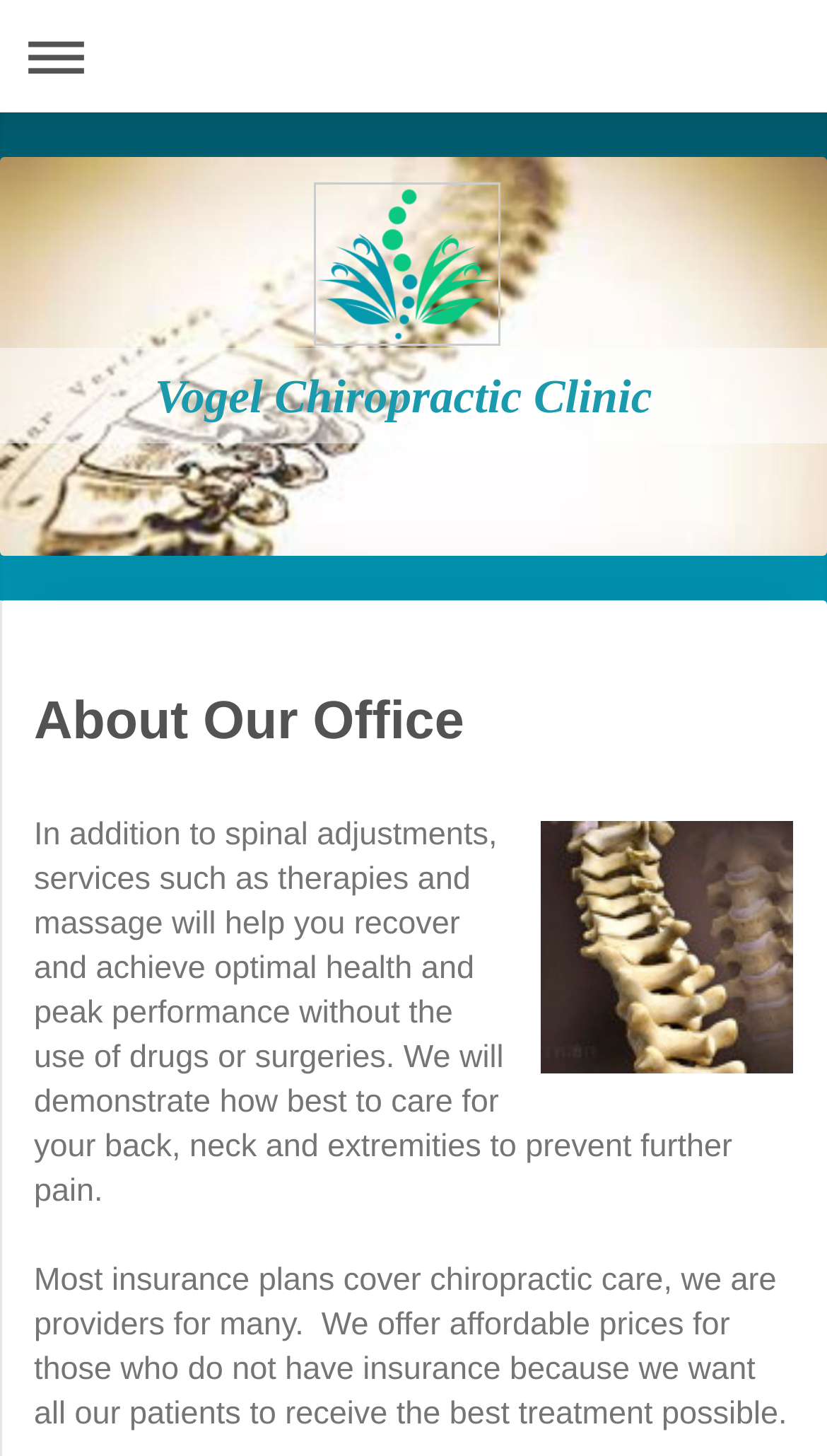What is the goal of the therapies and massage services?
Refer to the image and provide a one-word or short phrase answer.

Optimal health and peak performance